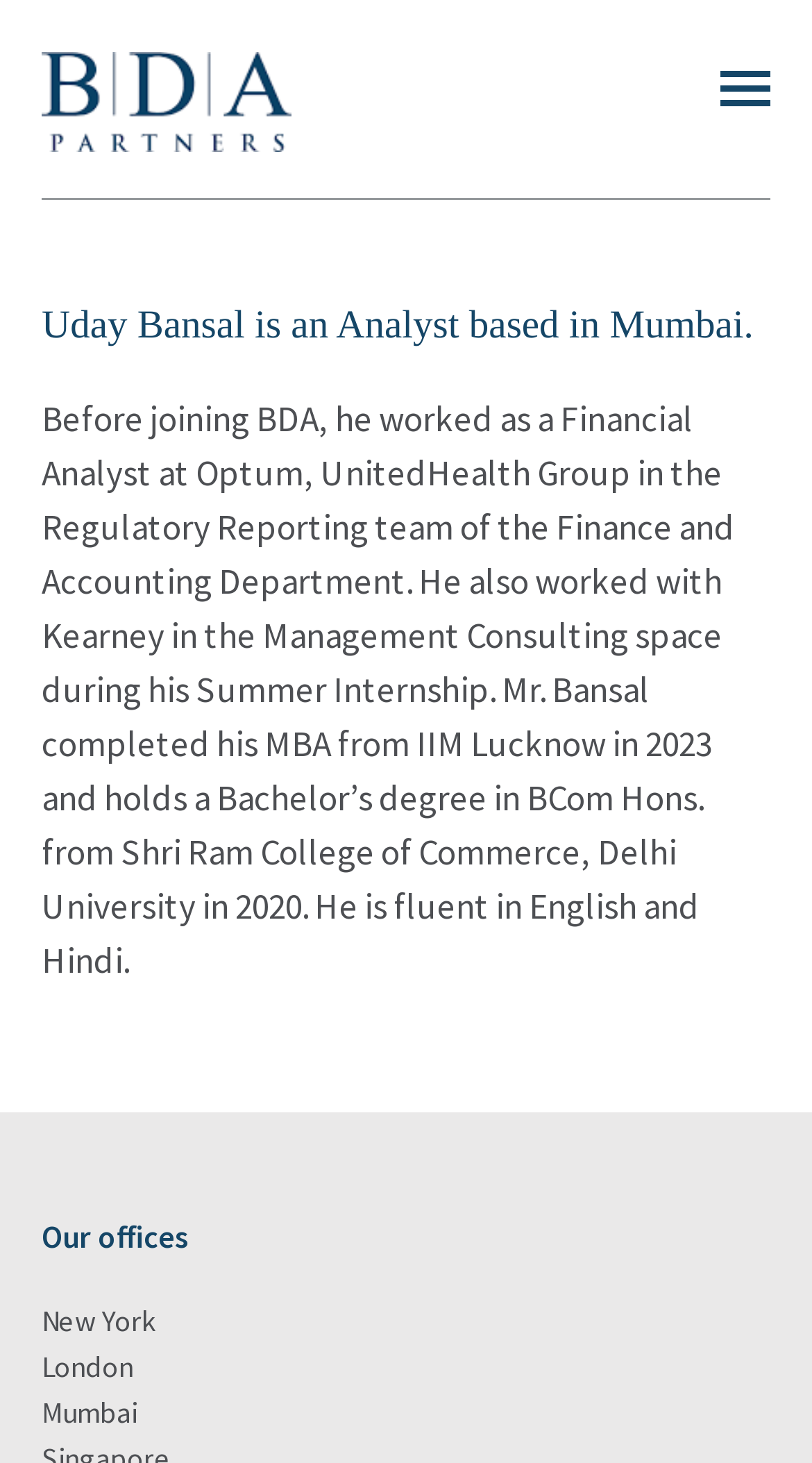Respond to the question below with a concise word or phrase:
Where is Uday Bansal based?

Mumbai